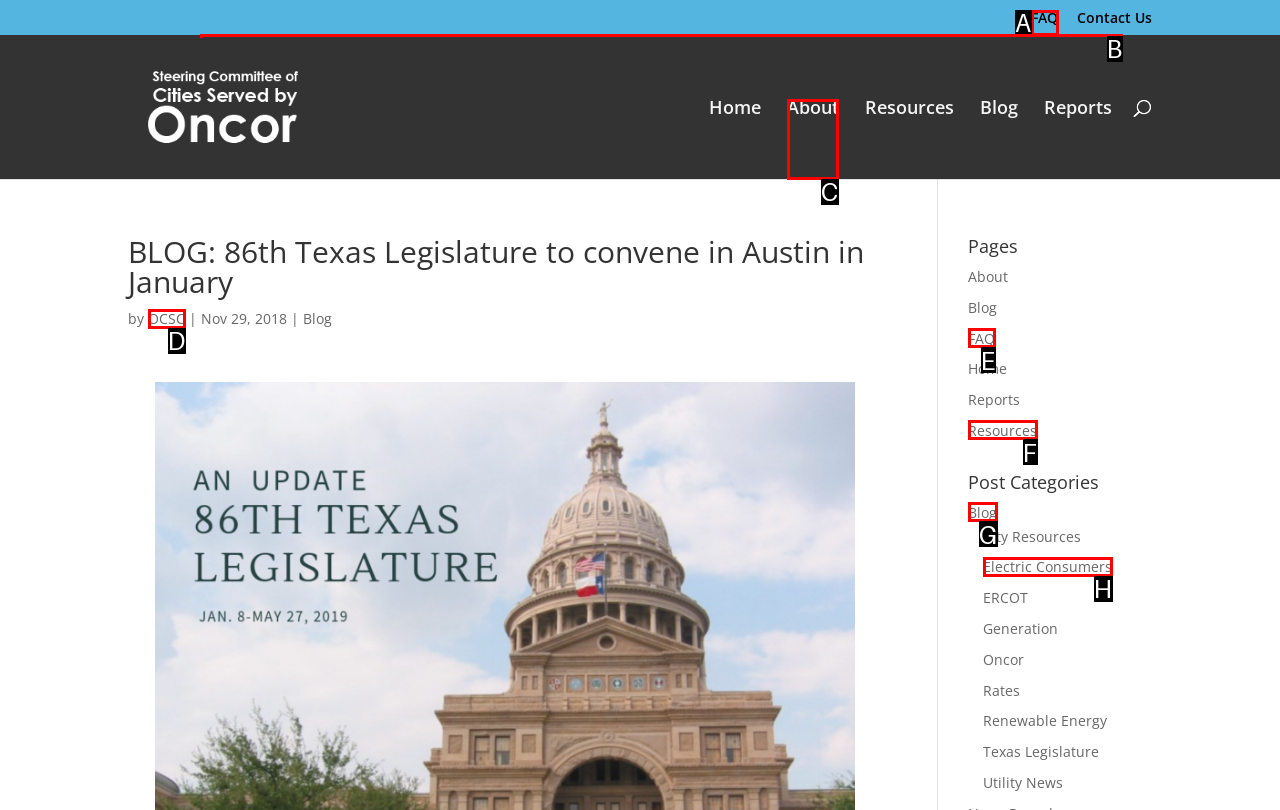Among the marked elements in the screenshot, which letter corresponds to the UI element needed for the task: visit the About page?

C